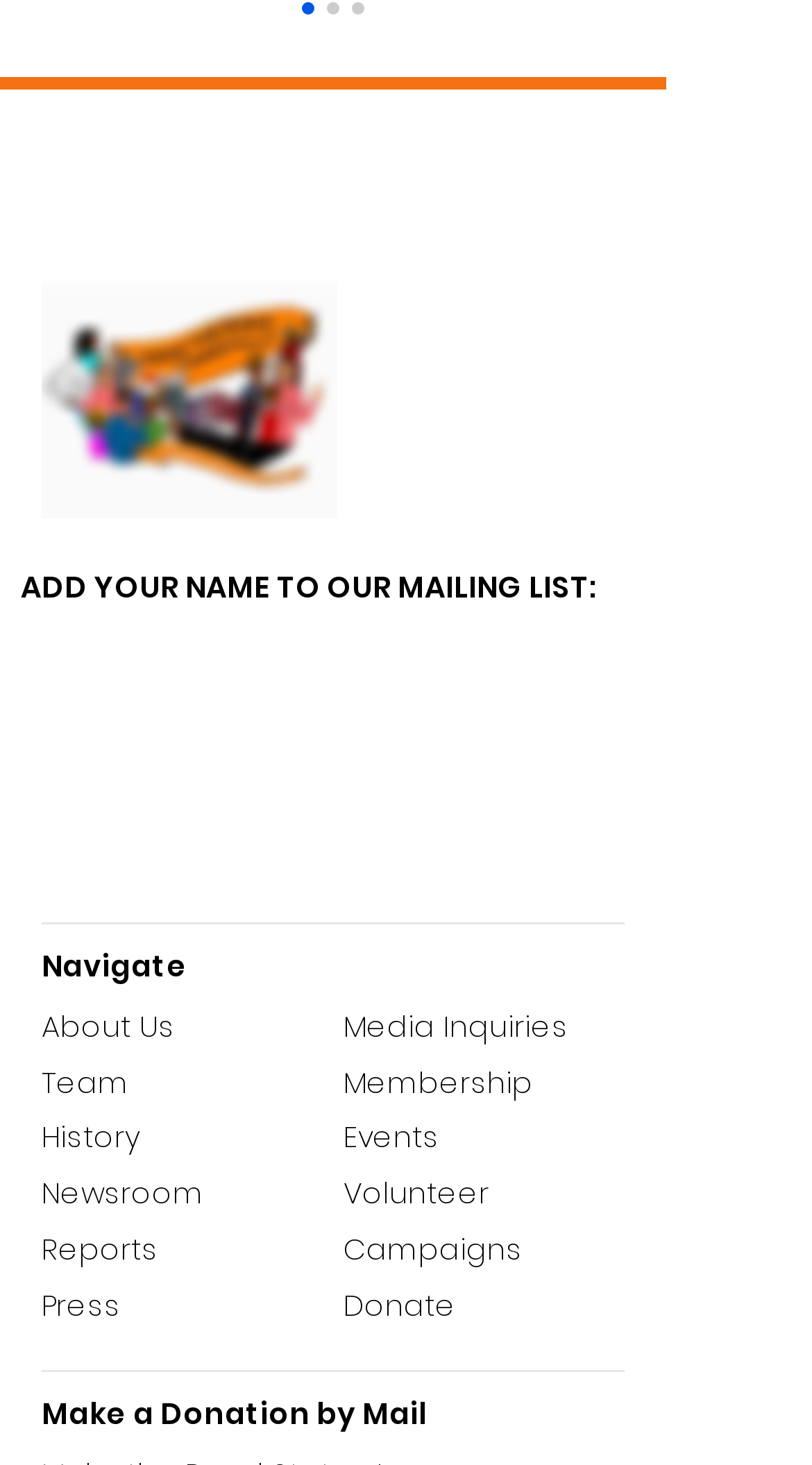Refer to the image and provide a thorough answer to this question:
What is the purpose of the iframe?

The iframe is used to embed external content, which is indicated by its description 'Embedded Content'. This suggests that the iframe is used to display content from another source, such as a video or a widget.